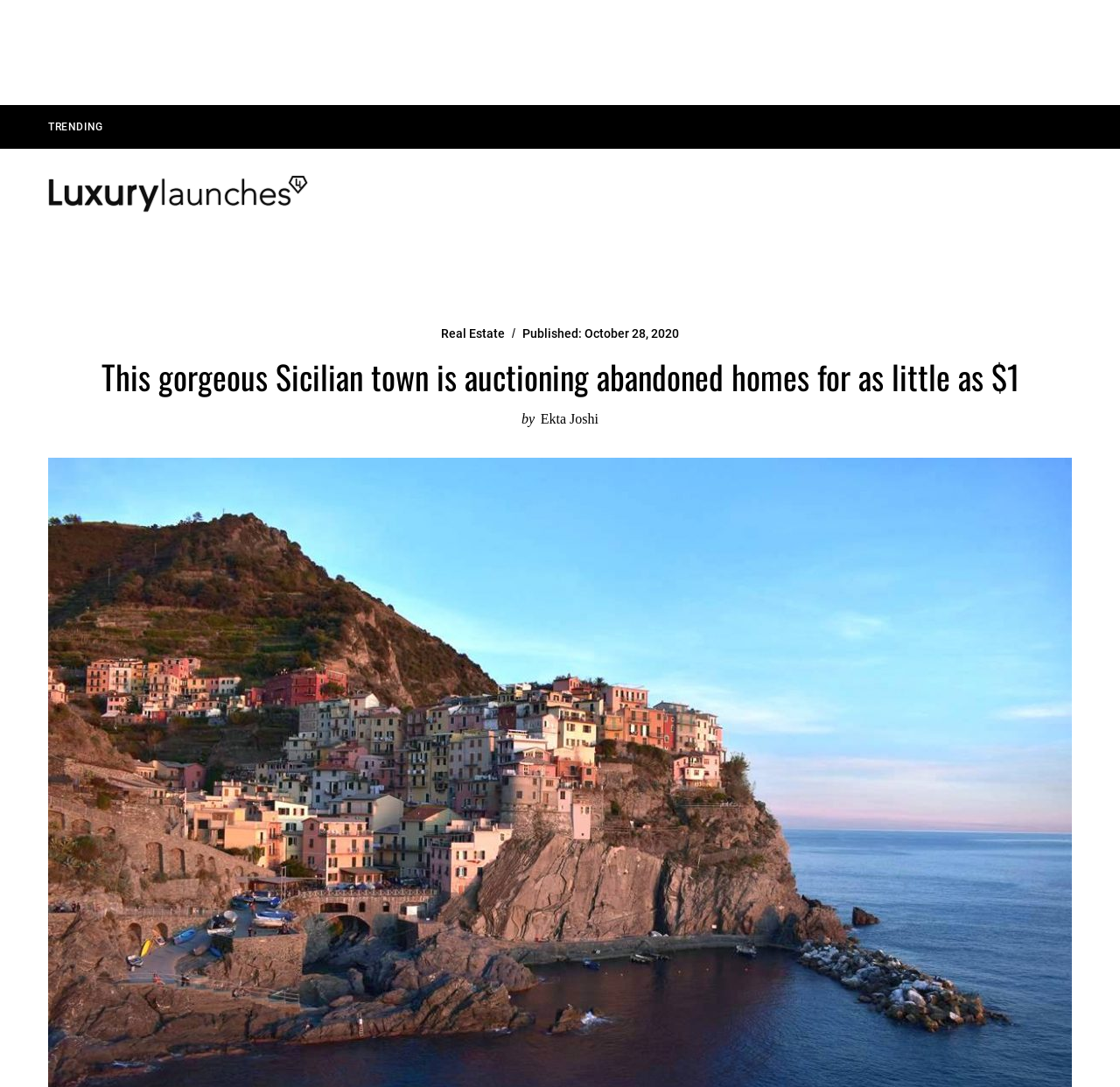Based on the element description "Cars & Jets", predict the bounding box coordinates of the UI element.

[0.339, 0.225, 0.457, 0.272]